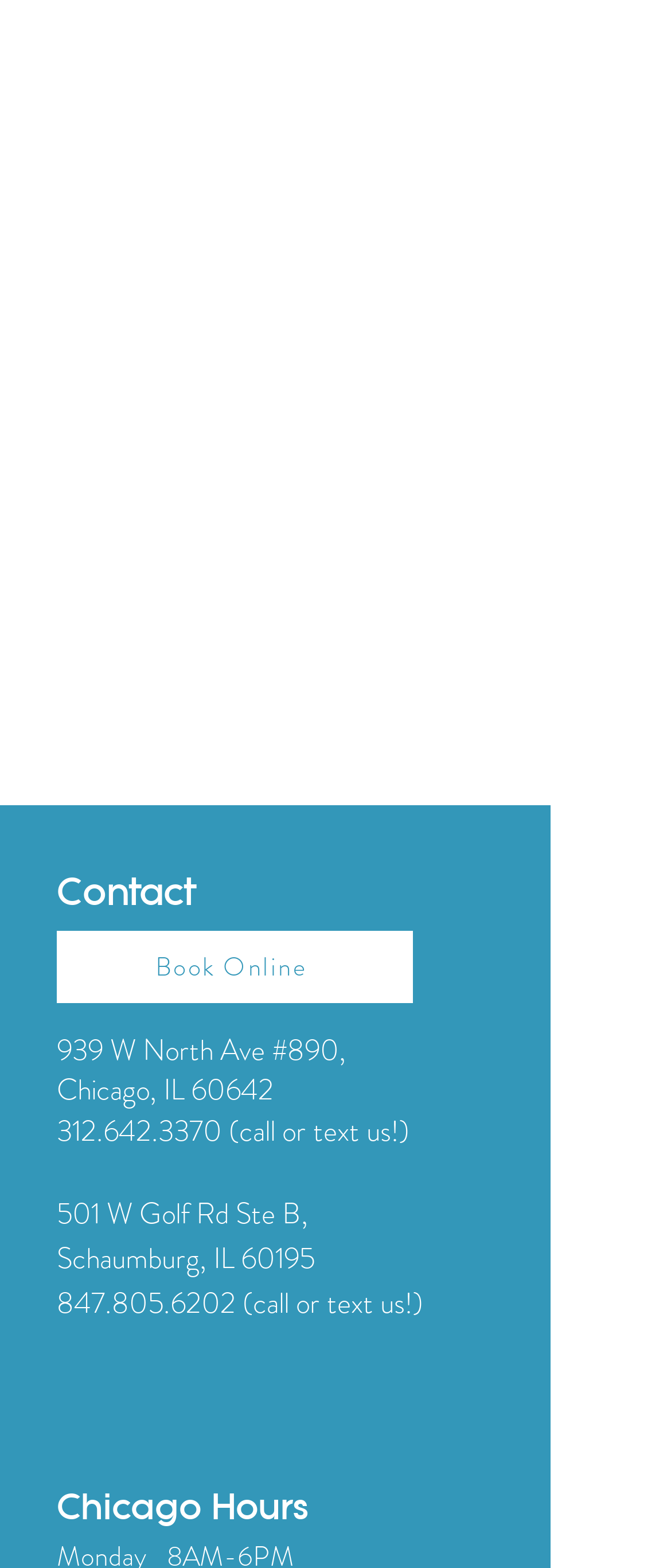Respond with a single word or short phrase to the following question: 
What is the address for Schaumburg?

501 W Golf Rd Ste B, Schaumburg, IL 60195